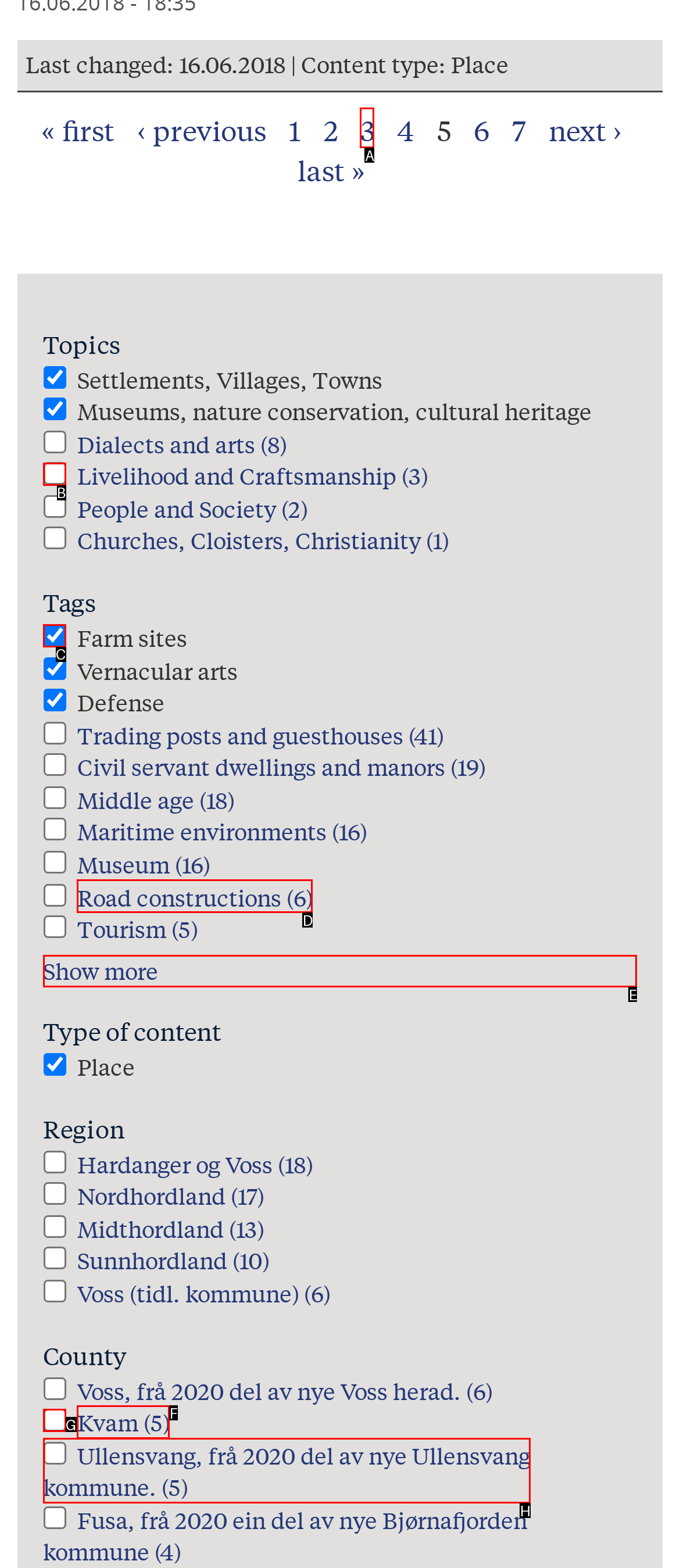Select the HTML element that best fits the description: parent_node: Apply Kvam filter
Respond with the letter of the correct option from the choices given.

G